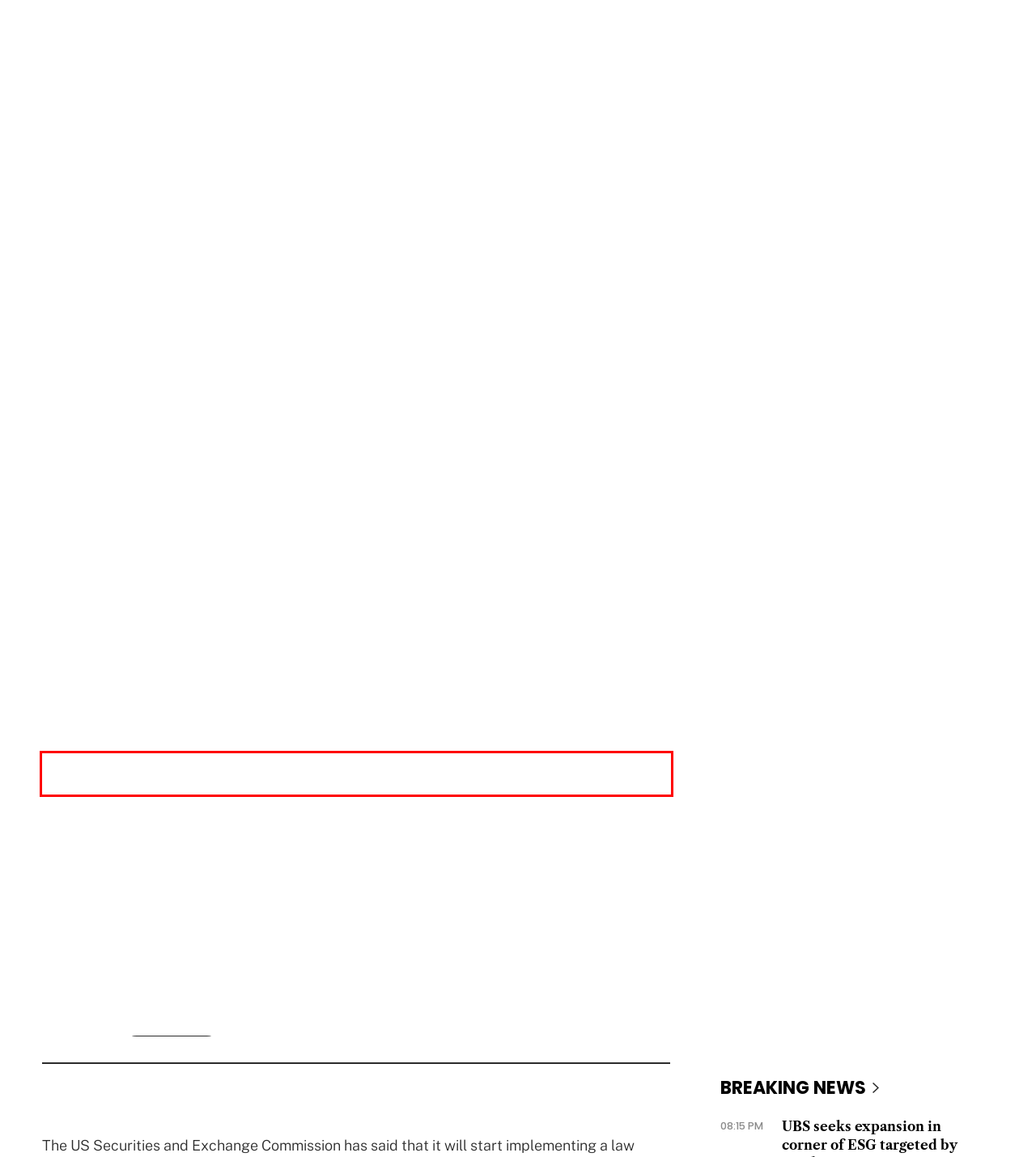Please examine the screenshot of the webpage and read the text present within the red rectangle bounding box.

The second listings act as a way to hedge against the risk of being kicked off US exchanges as a result of rising Sino-US tensions, as well as to bring in more Asia-based investors.